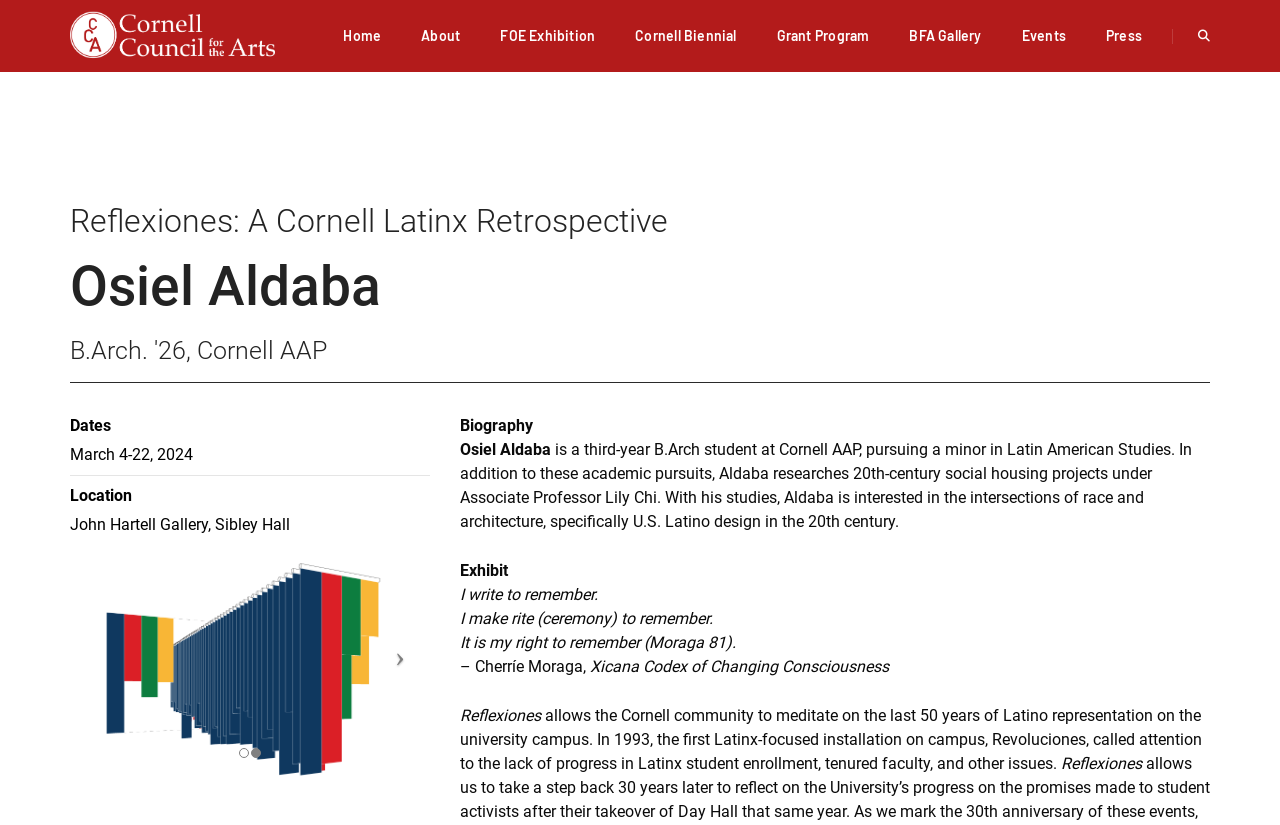Determine the bounding box coordinates for the HTML element mentioned in the following description: "BFA Gallery". The coordinates should be a list of four floats ranging from 0 to 1, represented as [left, top, right, bottom].

[0.71, 0.0, 0.767, 0.087]